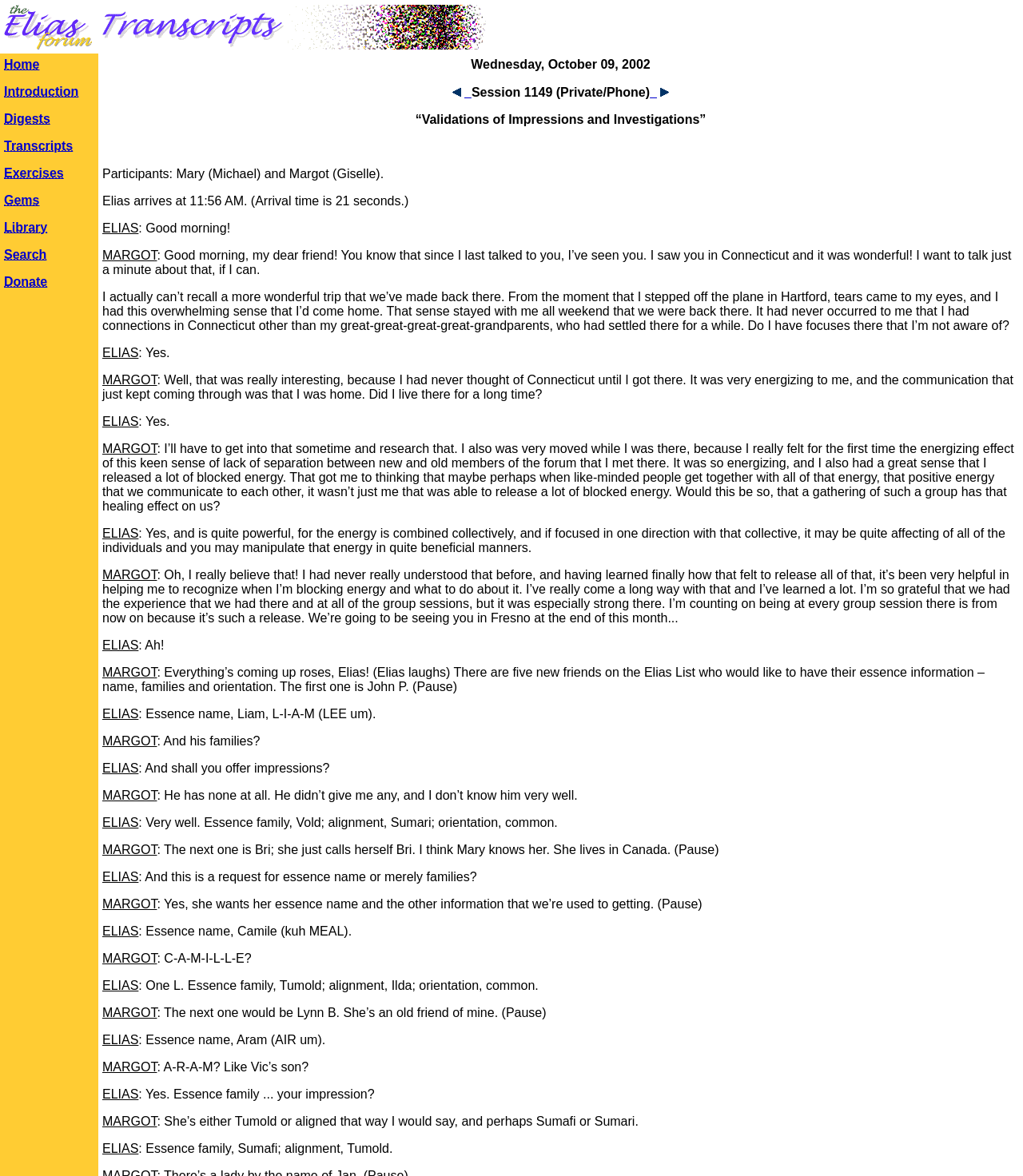How many new friends on the Elias List want to have their essence information?
Examine the screenshot and reply with a single word or phrase.

Five